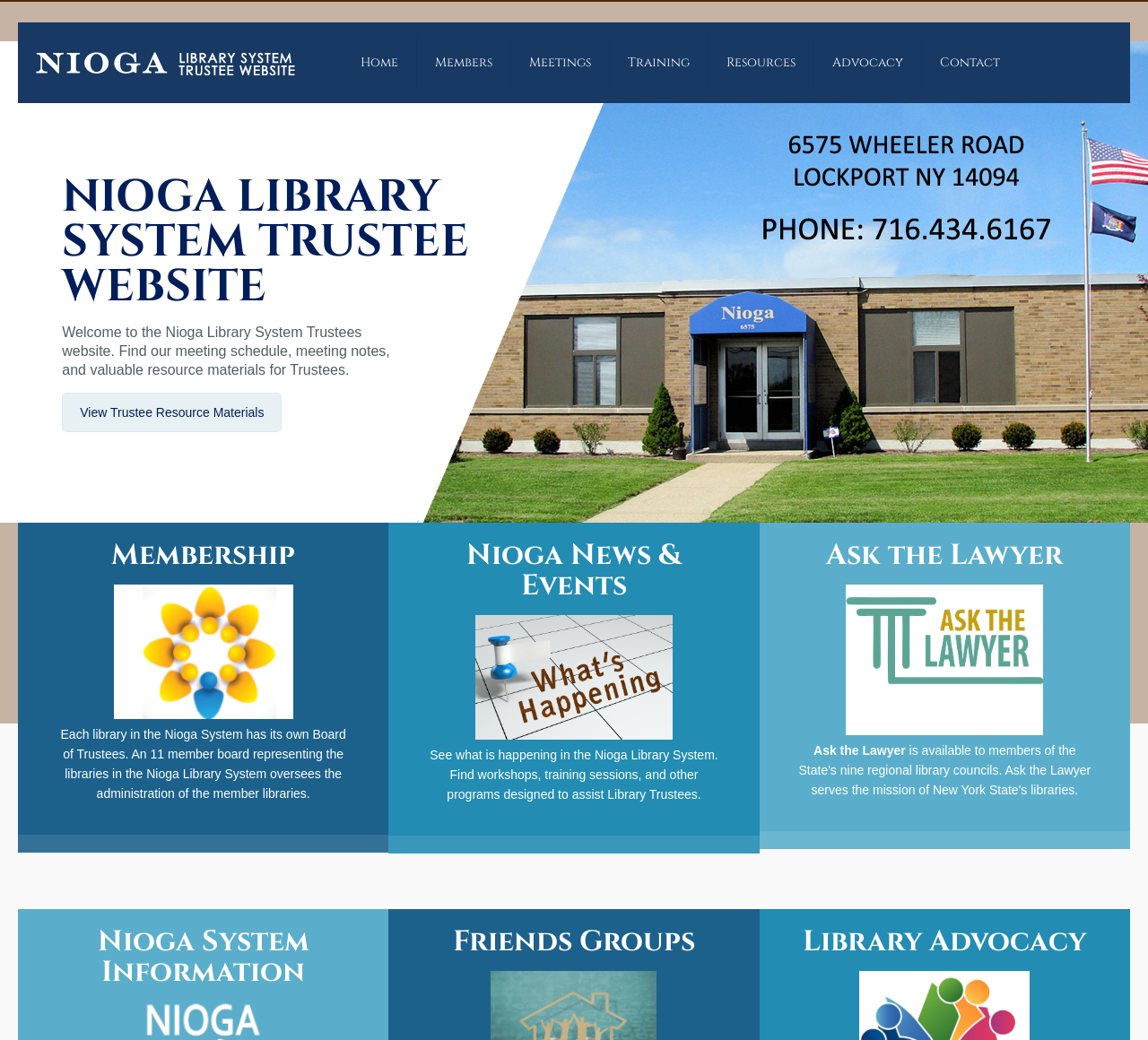Please identify the bounding box coordinates of the element I need to click to follow this instruction: "Read Nioga News".

[0.414, 0.7, 0.586, 0.714]